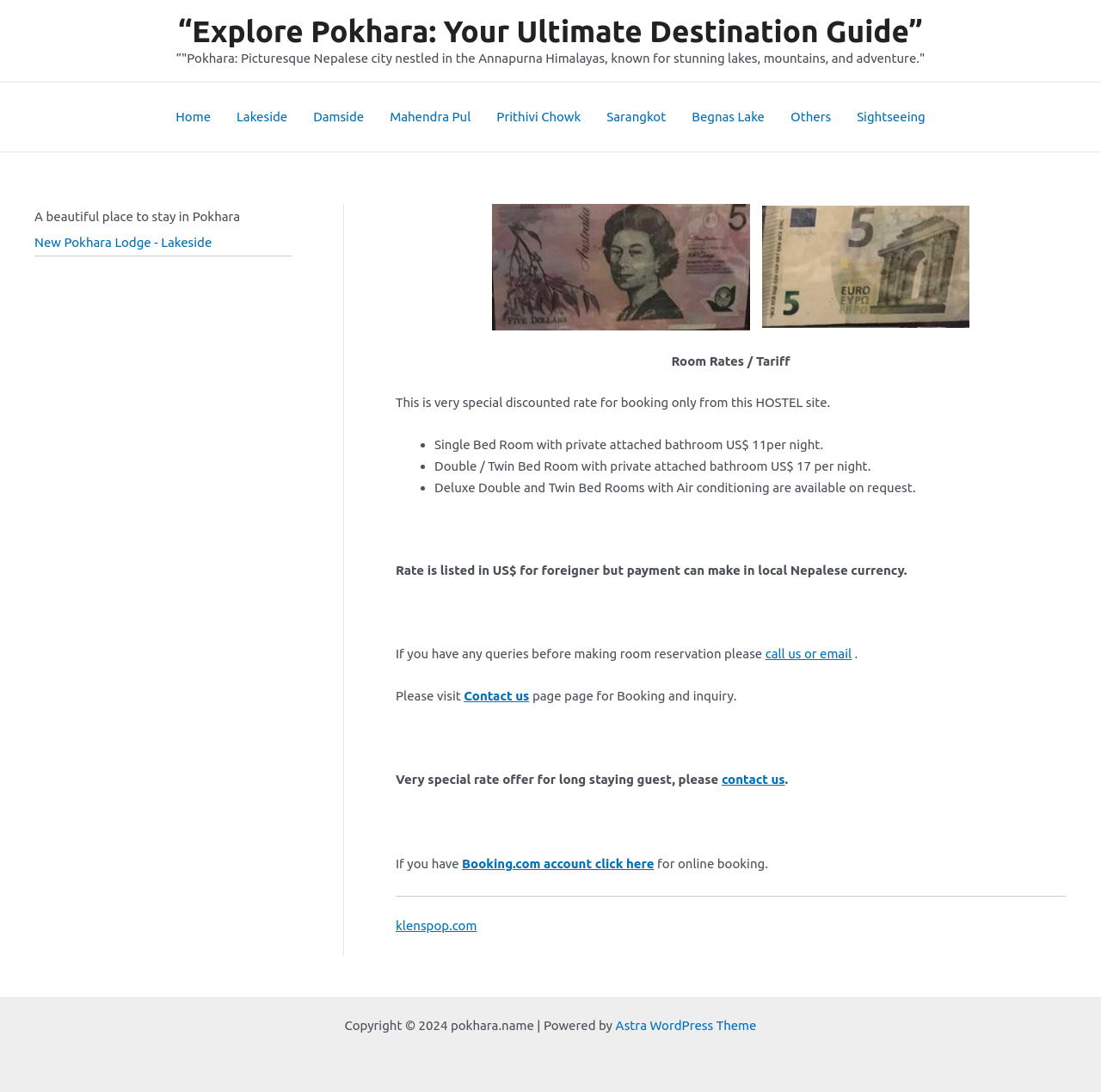What is the theme of the website?
Please answer the question as detailed as possible based on the image.

I found the answer by looking at the link 'Astra WordPress Theme' in the footer section of the webpage, which suggests that it is the theme of the website.